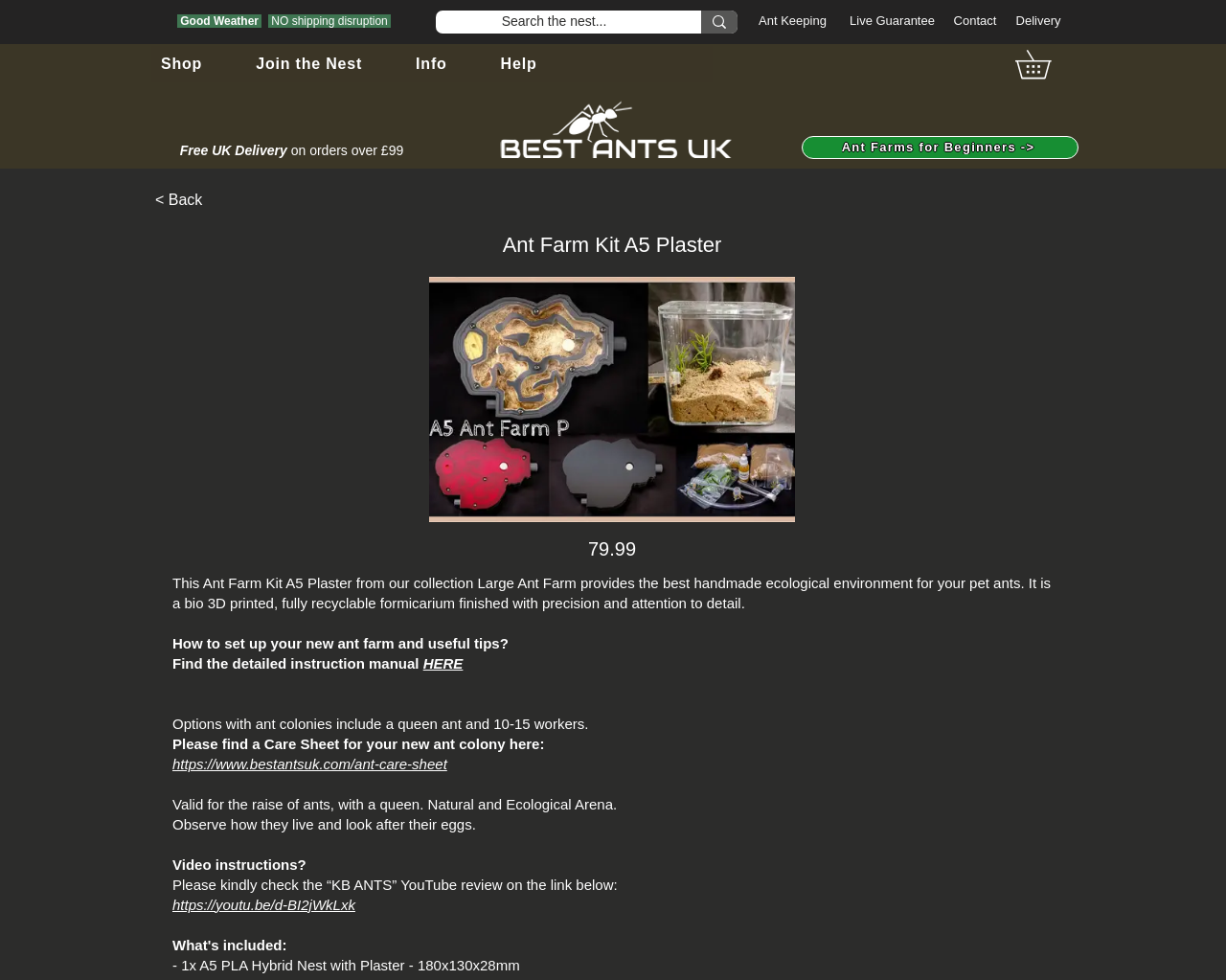Given the element description Ant Farms for Beginners ->, specify the bounding box coordinates of the corresponding UI element in the format (top-left x, top-left y, bottom-right x, bottom-right y). All values must be between 0 and 1.

[0.654, 0.138, 0.88, 0.162]